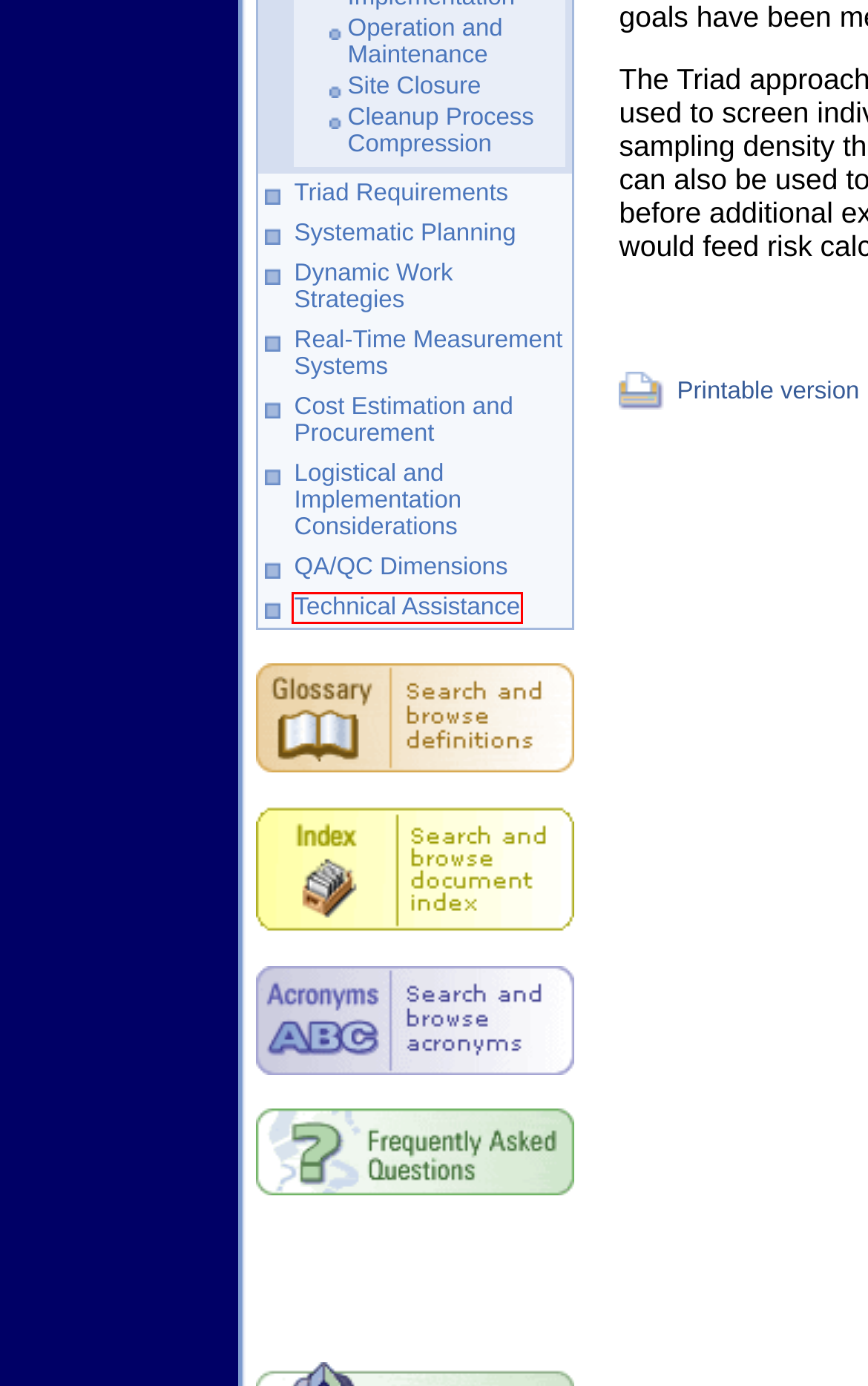You have a screenshot of a webpage with a red bounding box around an element. Identify the webpage description that best fits the new page that appears after clicking the selected element in the red bounding box. Here are the candidates:
A. Triad Resource Center | QA/QC Dimensions
B. Triad Resource Center | Operation and Maintenance
C. Triad Resource Center | Cost Estimation and Procurement with Triad
D. Triad Resource Center | Triad Requirements
E. Triad Resource Center | Logistical and Implementation Considerations with Triad
F. Triad Resource Center | Real-Time Measurement Systems with Triad
G. Triad Resource Center | Triad Document Index
H. Triad Resource Center | Technical Assistance with Triad

H